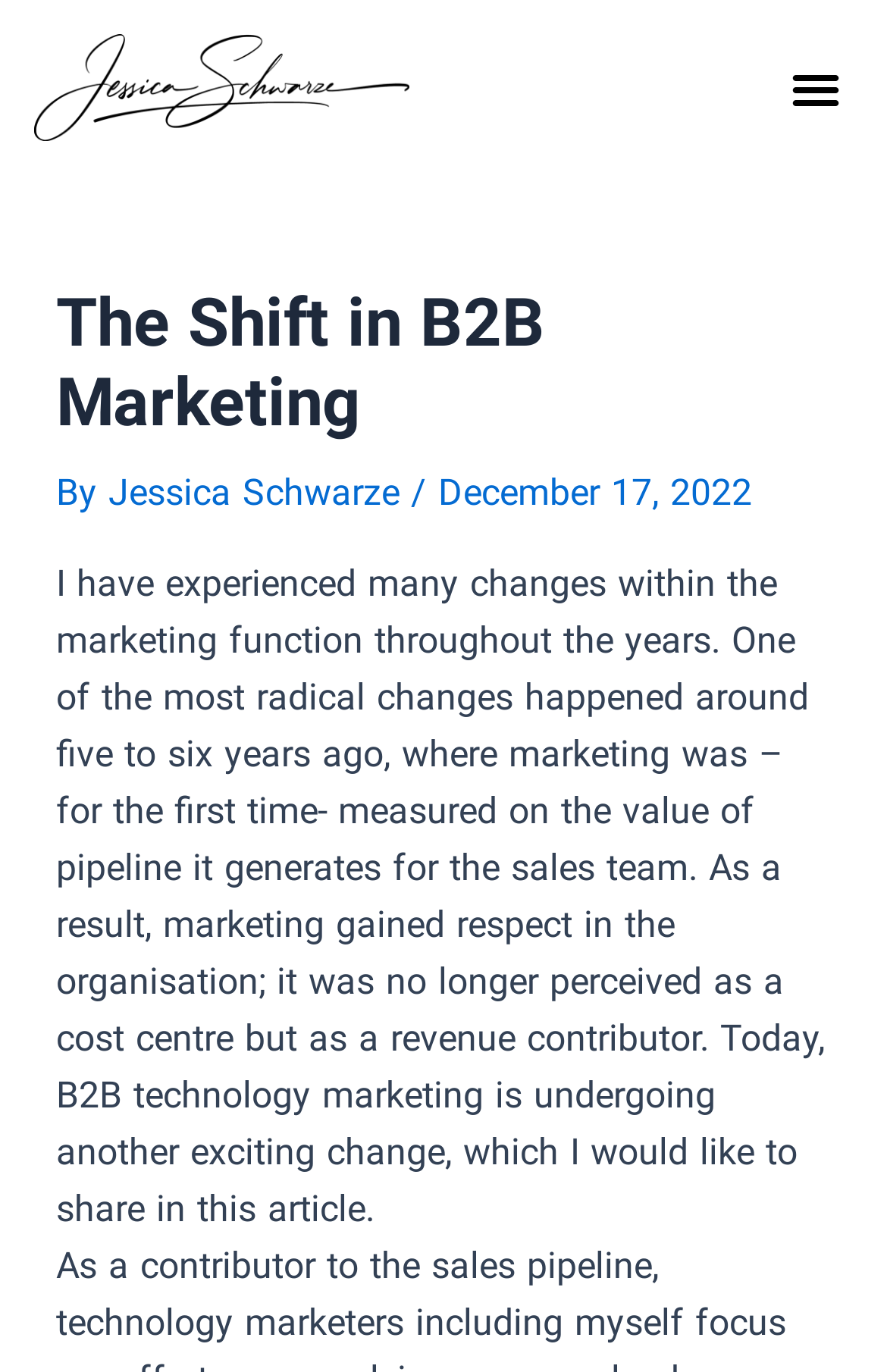Please determine the heading text of this webpage.

The Shift in B2B Marketing